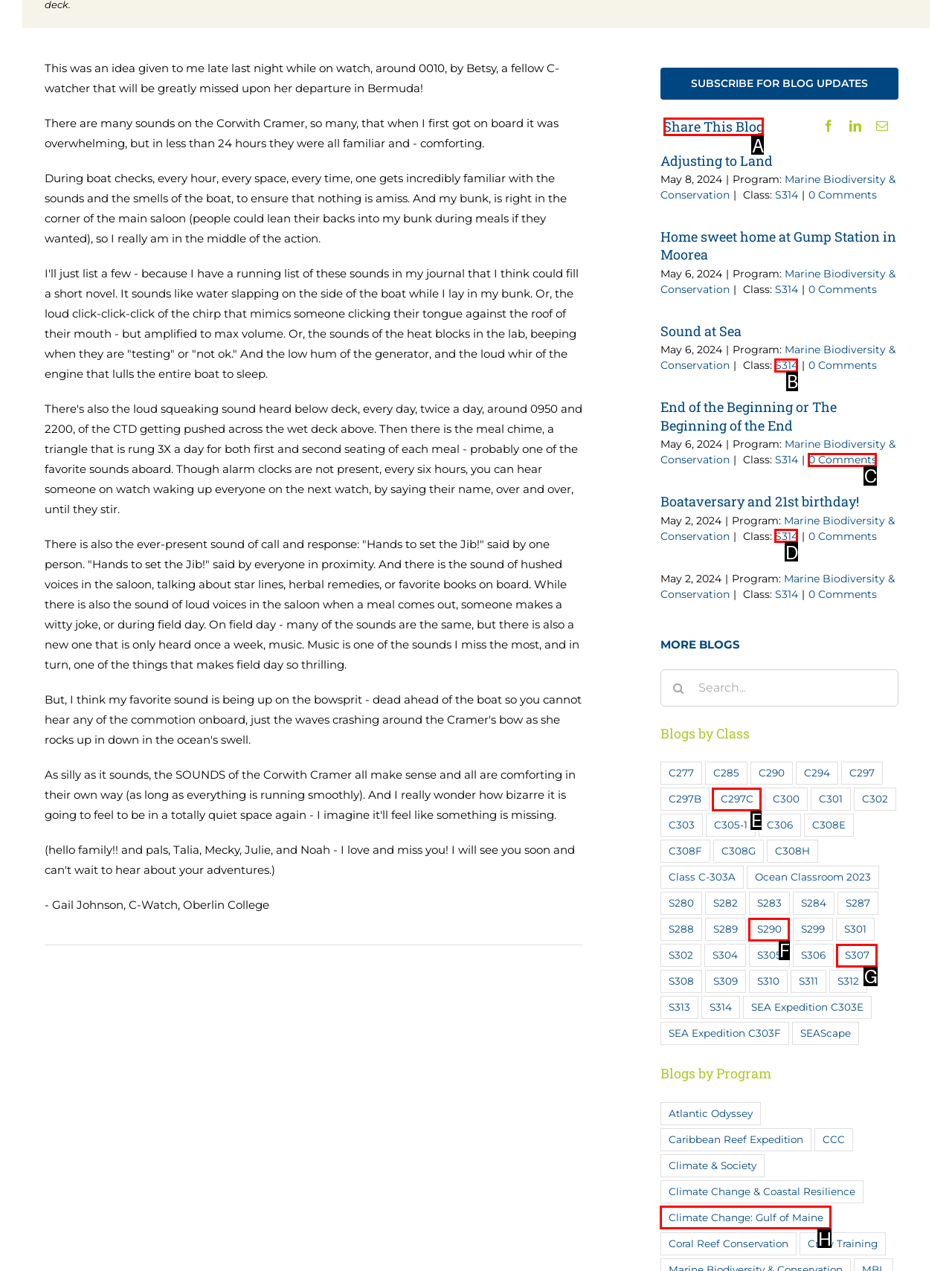Identify the correct UI element to click to follow this instruction: Share this blog
Respond with the letter of the appropriate choice from the displayed options.

A